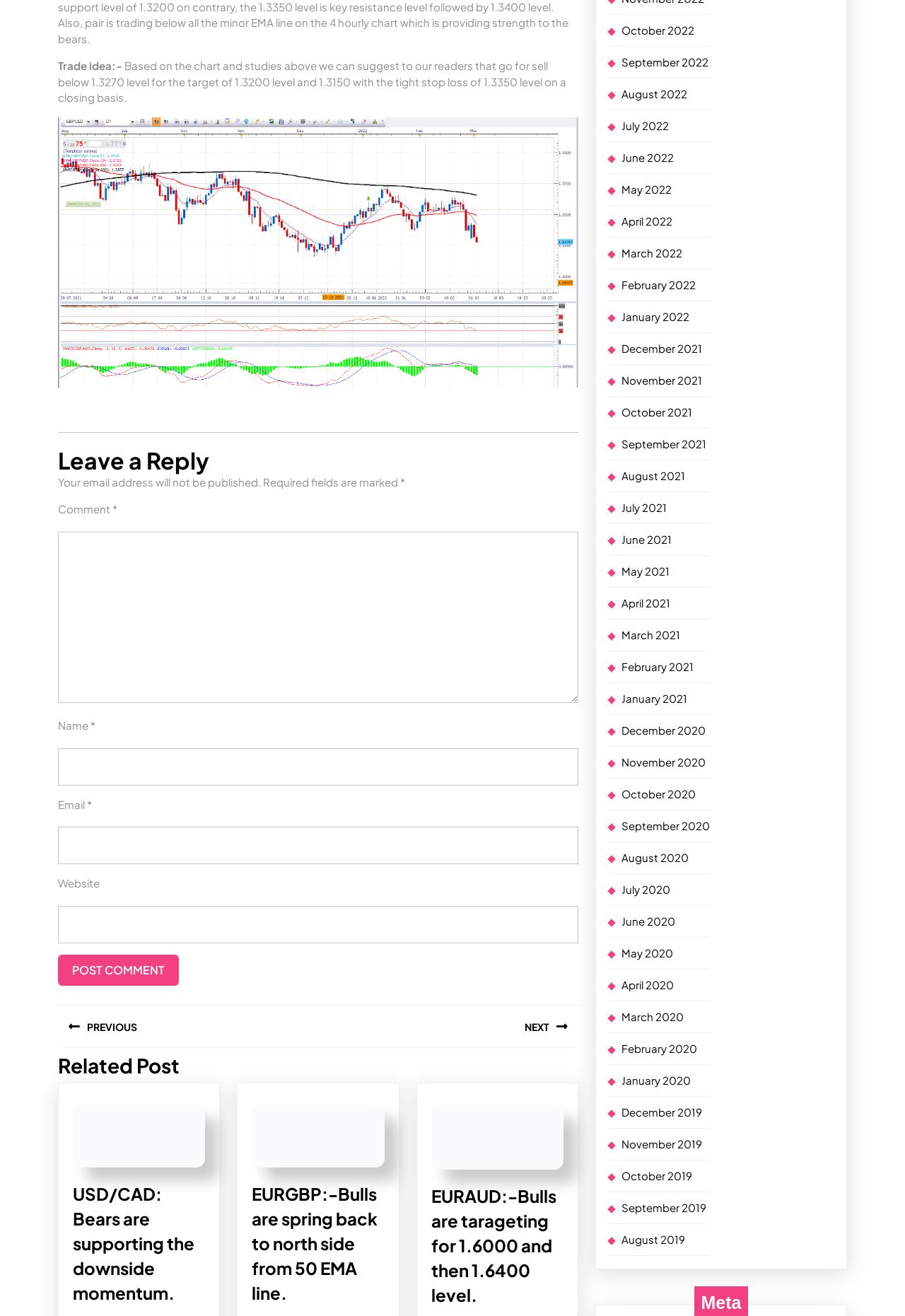What is the topic of the related post 'USD/CAD: Bears are supporting the downside momentum'?
From the details in the image, answer the question comprehensively.

The related post 'USD/CAD: Bears are supporting the downside momentum' is about the USD/CAD currency pair and its market trend.